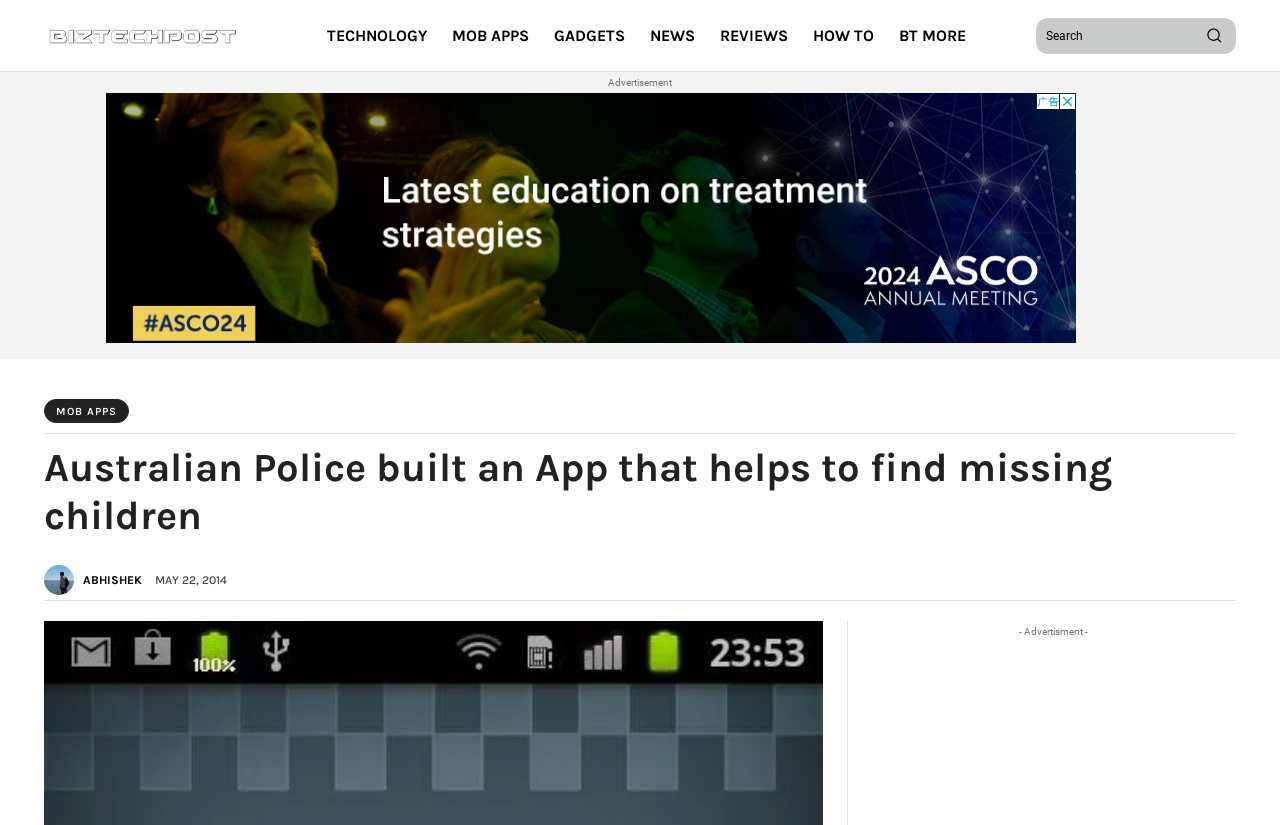From the screenshot, find the bounding box of the UI element matching this description: "parent_node: Search aria-label="Search"". Supply the bounding box coordinates in the form [left, top, right, bottom], each a float between 0 and 1.

[0.91, 0.109, 0.942, 0.151]